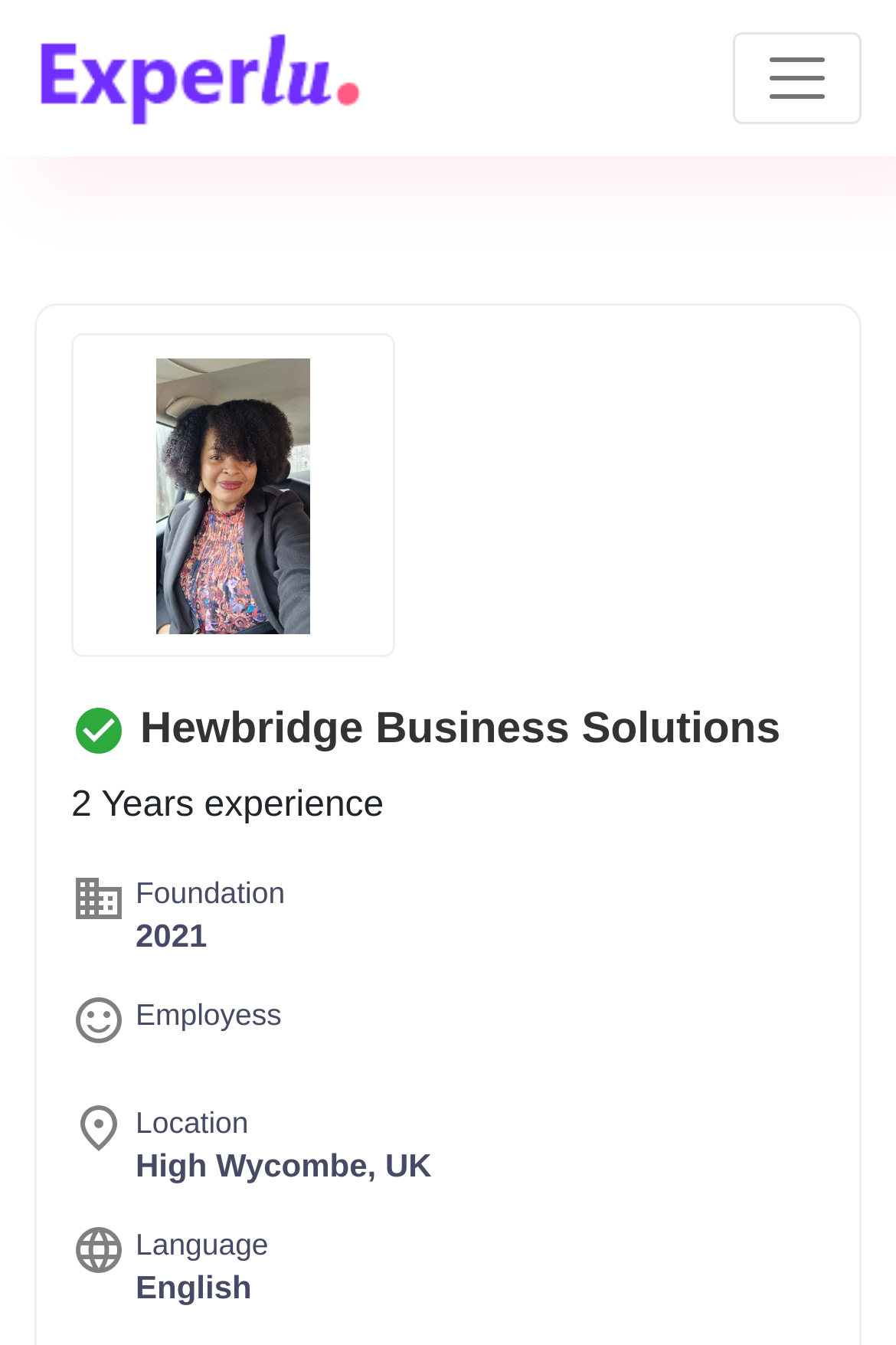Identify the webpage's primary heading and generate its text.

check_circleHewbridge Business Solutions